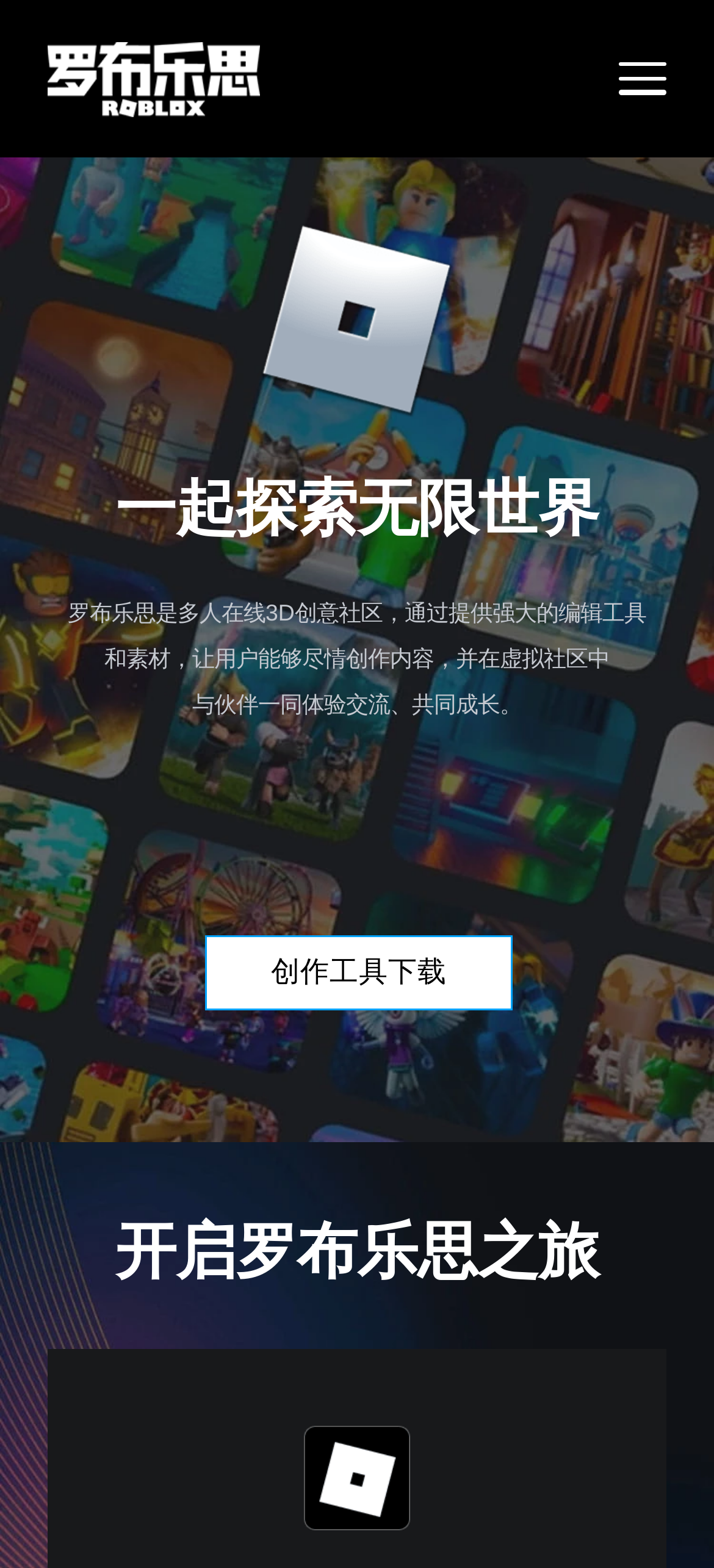What can users do in the virtual community?
Using the image provided, answer with just one word or phrase.

Exchange and grow